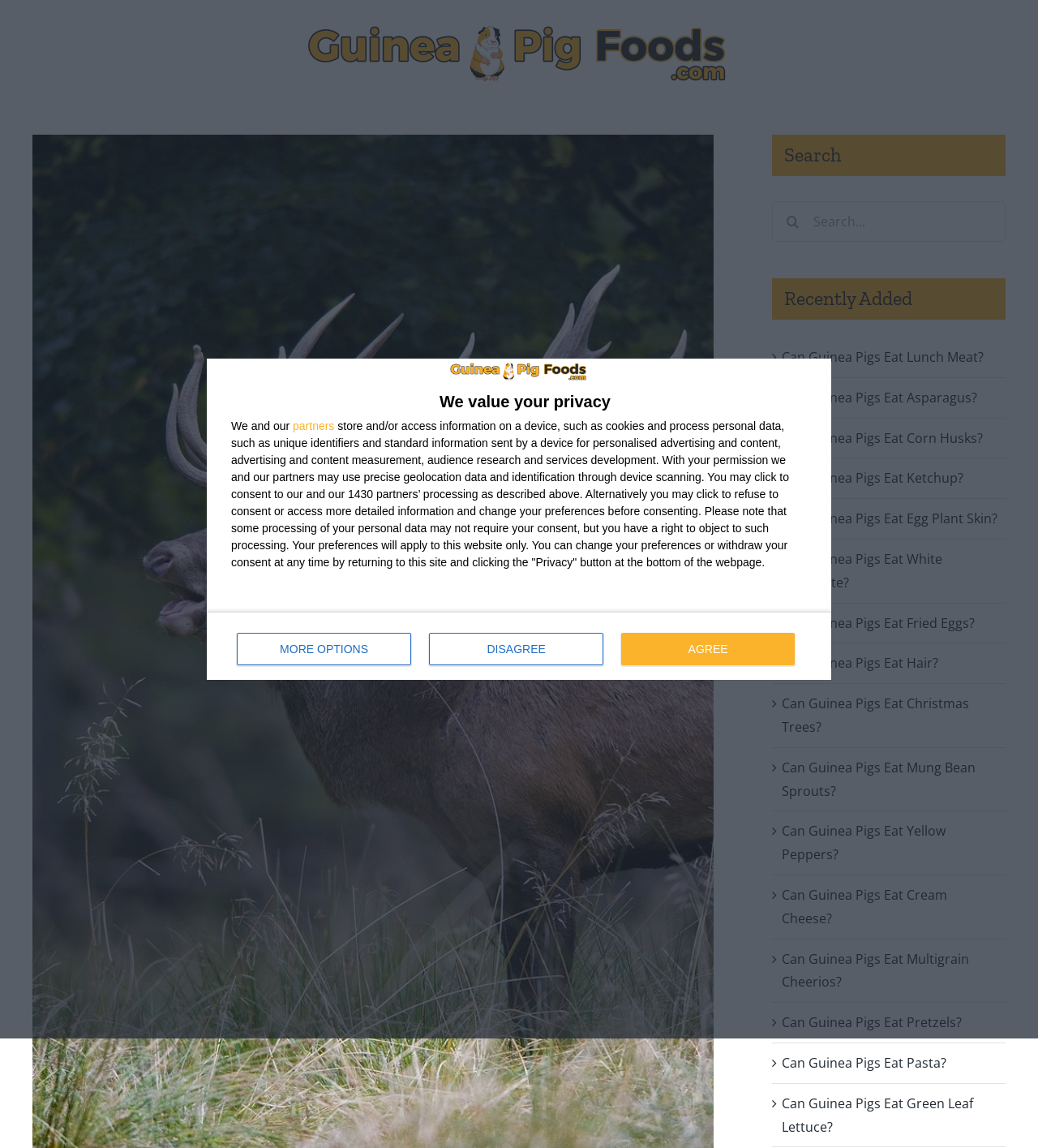Respond with a single word or phrase:
What is the purpose of the 'Go to Top' button?

To scroll to the top of the page